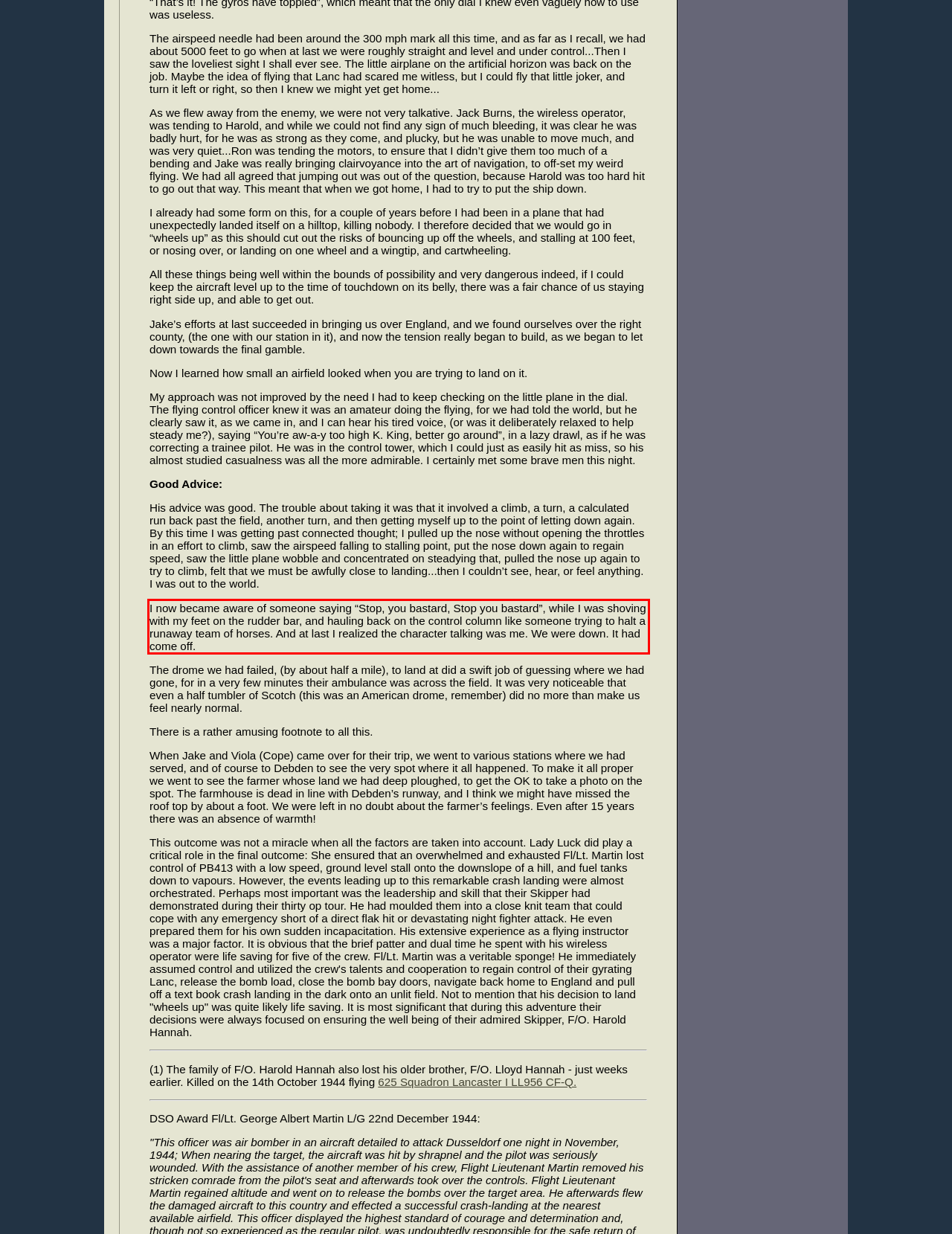Please perform OCR on the text content within the red bounding box that is highlighted in the provided webpage screenshot.

I now became aware of someone saying “Stop, you bastard, Stop you bastard”, while I was shoving with my feet on the rudder bar, and hauling back on the control column like someone trying to halt a runaway team of horses. And at last I realized the character talking was me. We were down. It had come off.